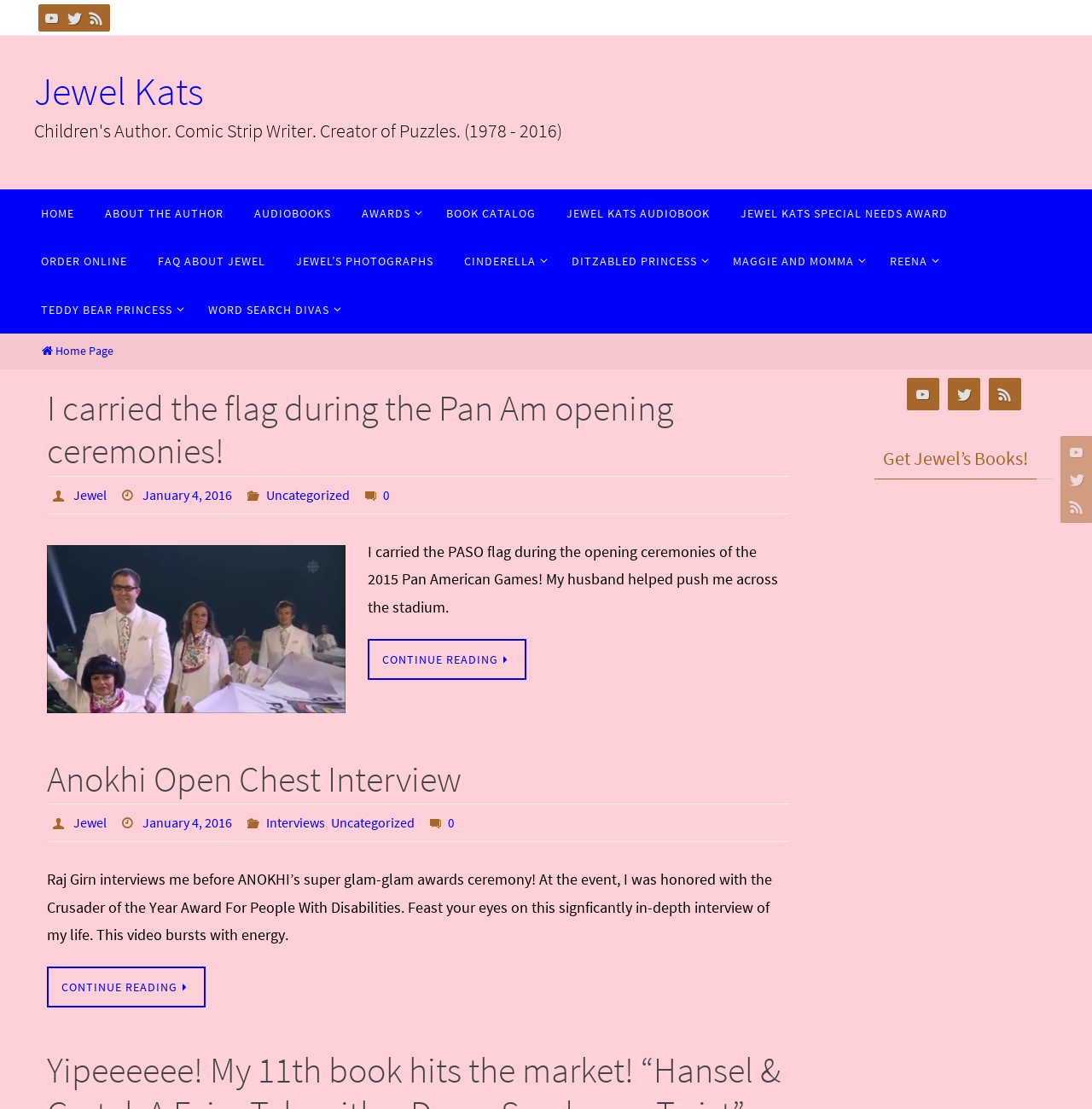Identify the bounding box coordinates for the UI element described as follows: "Word Search Divas". Ensure the coordinates are four float numbers between 0 and 1, formatted as [left, top, right, bottom].

[0.177, 0.258, 0.32, 0.301]